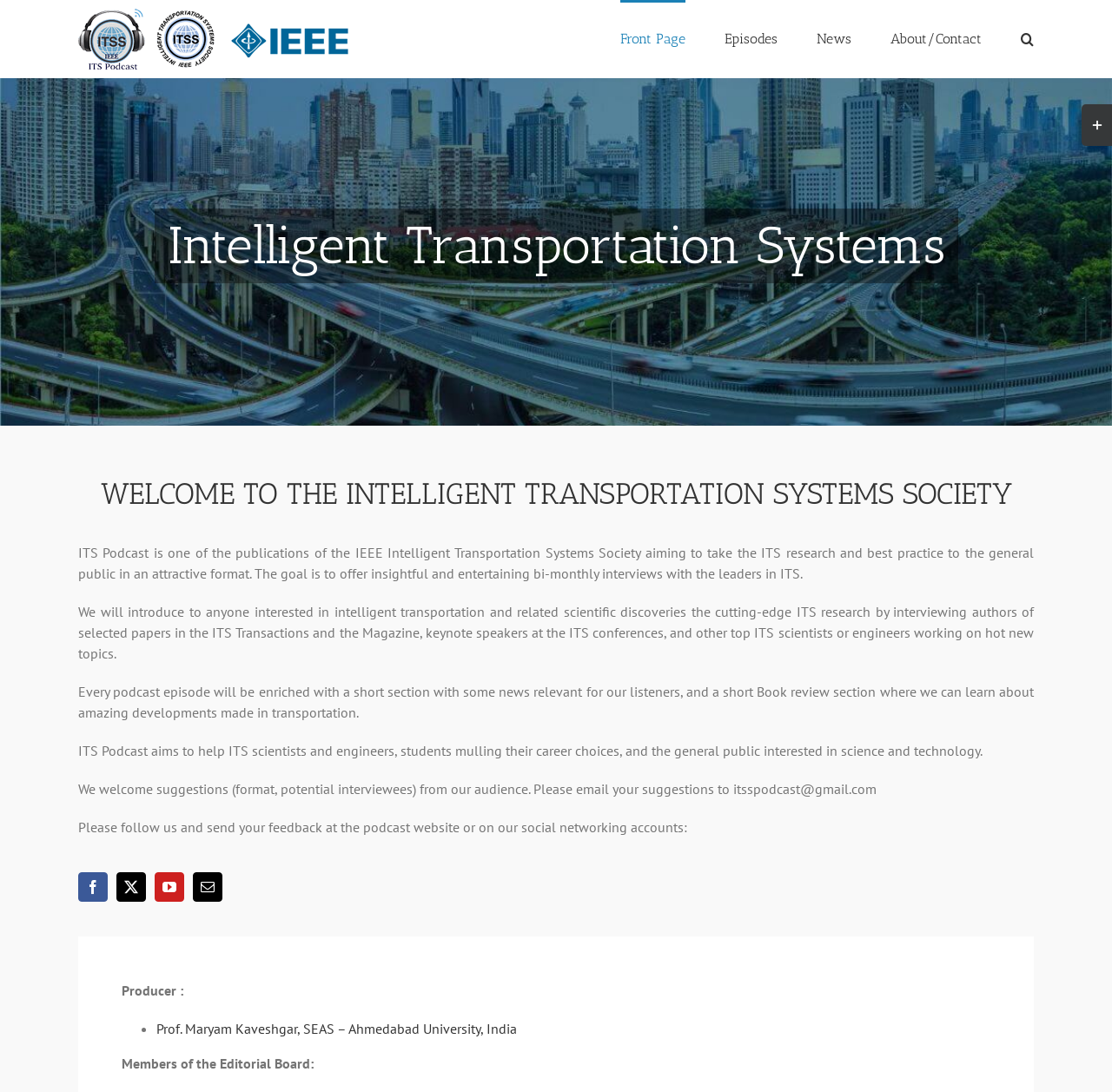Describe the webpage meticulously, covering all significant aspects.

The webpage is the front page of the Intelligent Transportation Systems Podcast, which is a publication of the IEEE Intelligent Transportation Systems Society. At the top left corner, there is a logo of the Intelligent Transportation Systems Podcast. 

To the right of the logo, there is a main menu navigation bar with five links: Front Page, Episodes, News, About/Contact, and a Search button. 

Below the navigation bar, there is a heading that reads "Intelligent Transportation Systems" in a prominent font size. 

Underneath the heading, there is a welcome message that introduces the ITS Podcast and its goals. The message is divided into four paragraphs, which explain the purpose of the podcast, its target audience, and its content. 

Following the welcome message, there are four social media links to Facebook, Twitter, YouTube, and email, allowing users to follow and provide feedback to the podcast. 

At the bottom of the page, there is a section that lists the producer and members of the editorial board. The producer is Prof. Maryam Kaveshgar, and the members of the editorial board are listed below.